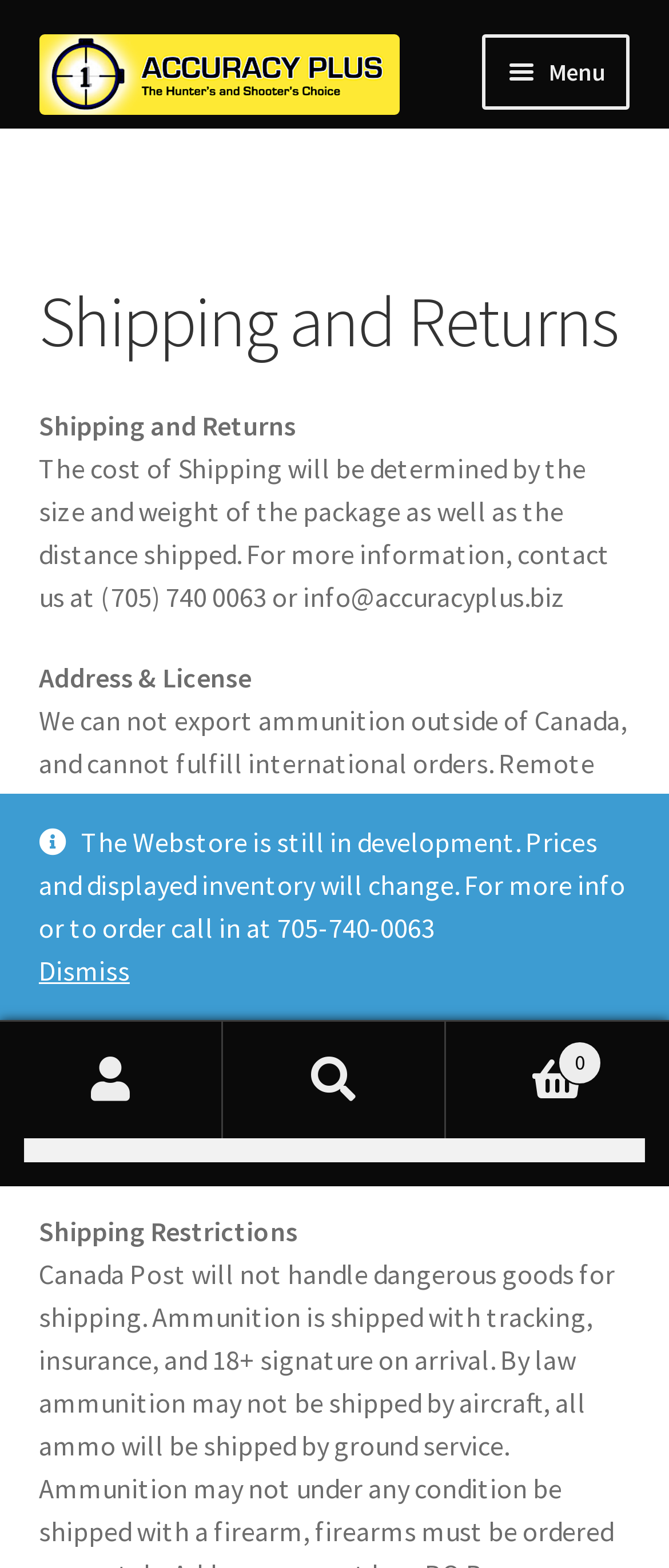Offer an extensive depiction of the webpage and its key elements.

The webpage is about Shipping and Returns policy of Accuracy Plus. At the top left, there is a link to Accuracy Plus, accompanied by an image with the same name. Next to it, there is a primary navigation section with a button labeled "Menu" that controls the site navigation.

Below the navigation section, there is a header with the title "Shipping and Returns". Underneath the header, there is a paragraph of text explaining how the cost of shipping is determined. Further down, there are two sections labeled "Address & License" and "Shipping Restrictions", each with a brief description.

On the right side of the page, there are three links: "My Account", "Search", and "Cart 0". The search section has a search box and a button labeled "Search". 

At the bottom of the page, there is a notice stating that the webstore is still in development and prices and inventory may change. There is also a link to dismiss this notice.